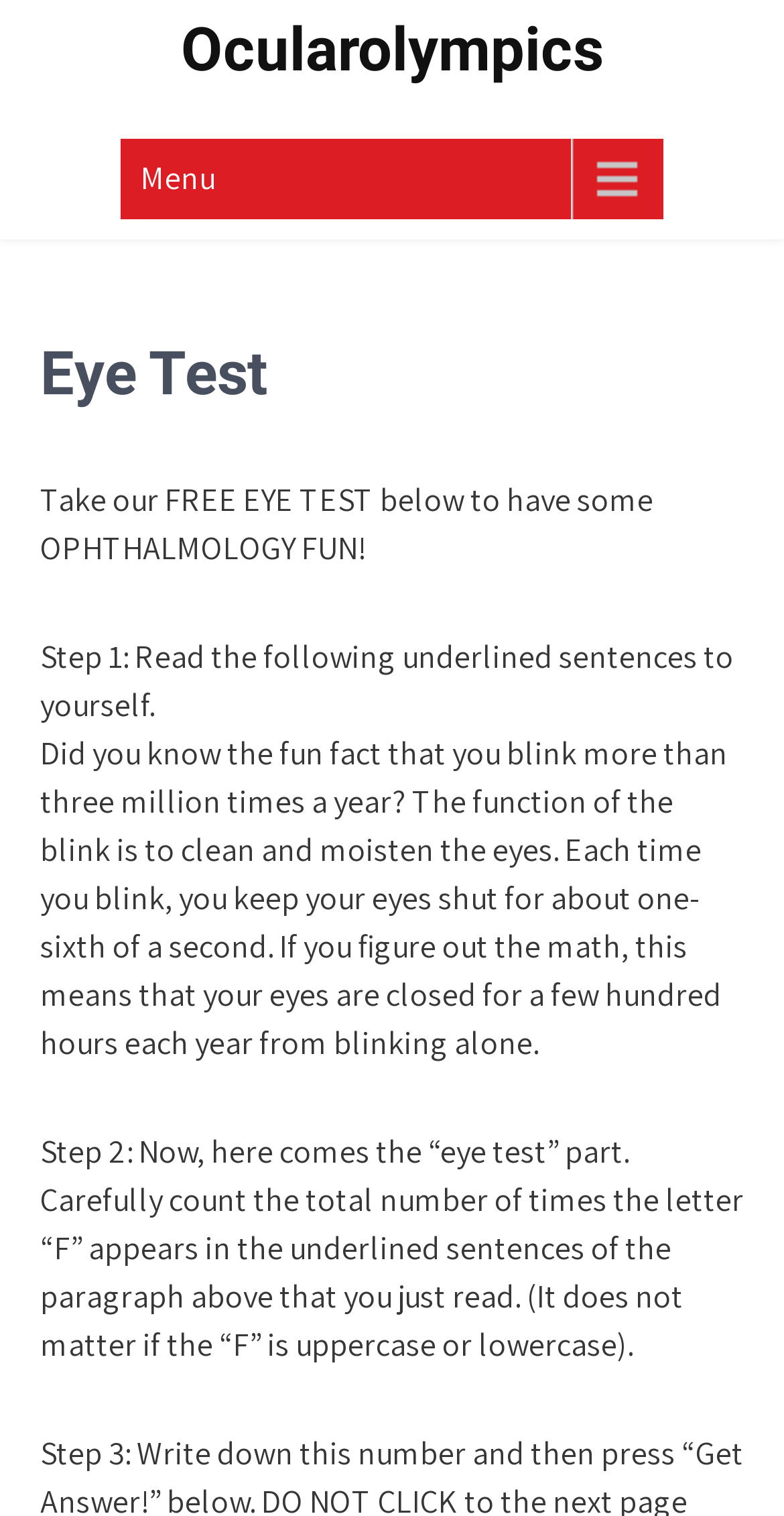Please respond to the question using a single word or phrase:
What is the function of the blink?

Clean and moisten eyes